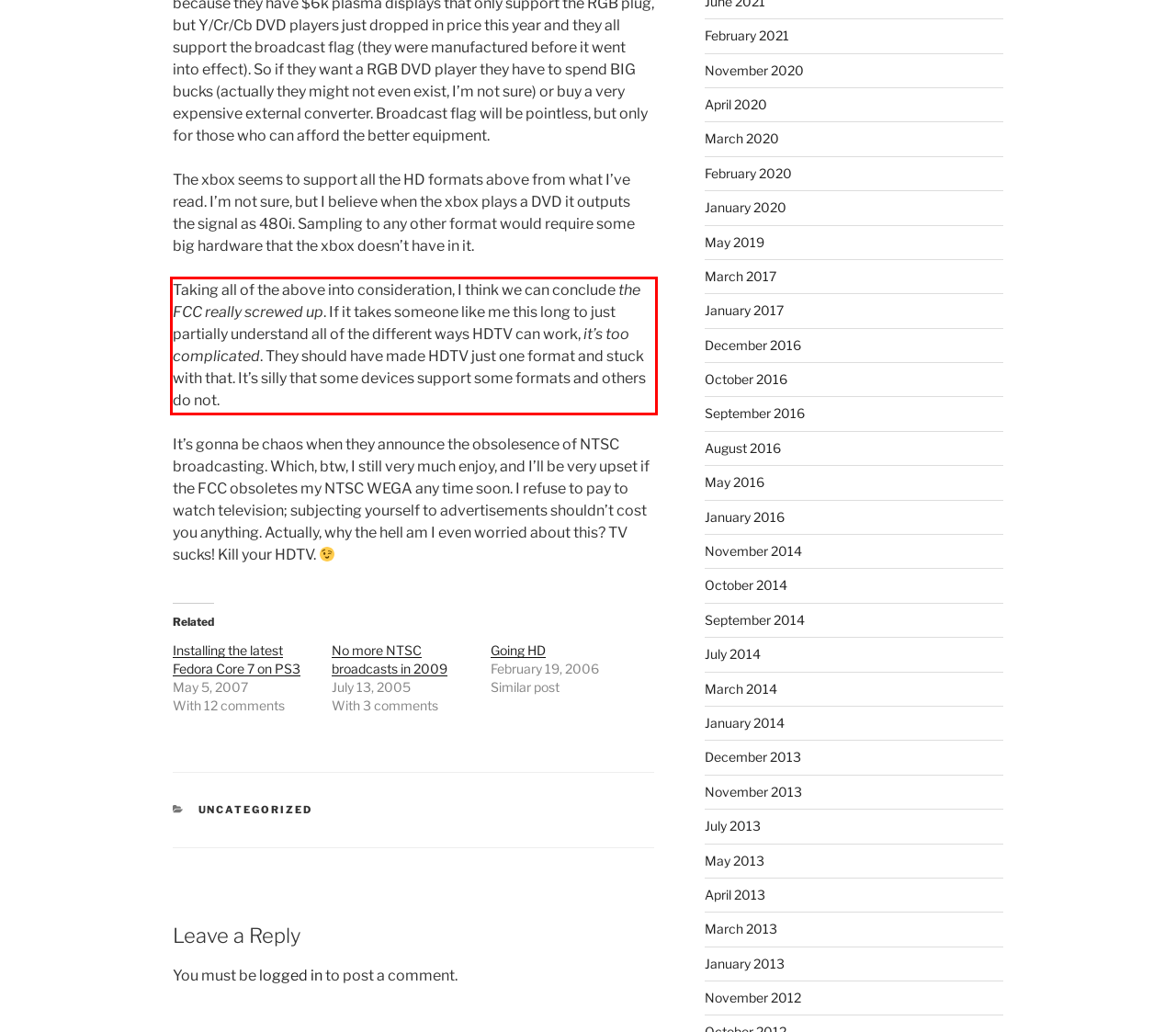You have a screenshot of a webpage with a red bounding box. Identify and extract the text content located inside the red bounding box.

Taking all of the above into consideration, I think we can conclude the FCC really screwed up. If it takes someone like me this long to just partially understand all of the different ways HDTV can work, it’s too complicated. They should have made HDTV just one format and stuck with that. It’s silly that some devices support some formats and others do not.